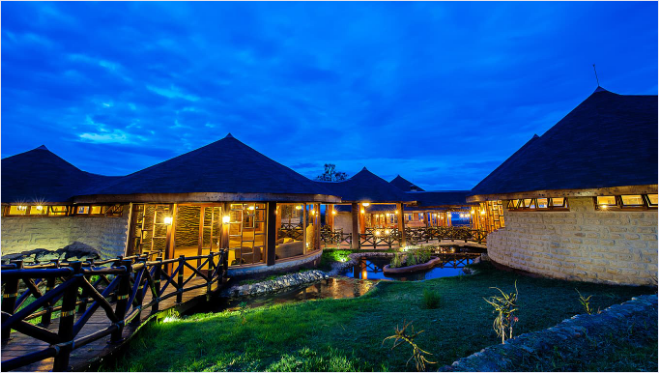Explain what is happening in the image with as much detail as possible.

The image showcases the stunning Lake Nakuru Sopa Lodge, set against a dramatic evening sky filled with deep blues and scattered clouds. The lodge features elegant, round structures with thatched roofs, intricately designed to blend harmoniously with the natural landscape. Soft lighting emanates from the windows, illuminating the inviting interiors and casting a warm glow on the beautifully manicured grounds, which include lush greenery and tranquil water features. This picturesque backdrop reflects the lodge's commitment to offering guests breathtaking views and a serene environment, perfectly situated on the western limits of Africa’s Great Rift Valley, overlooking the scenic Lake Nakuru and its vibrant wildlife-rich surroundings.